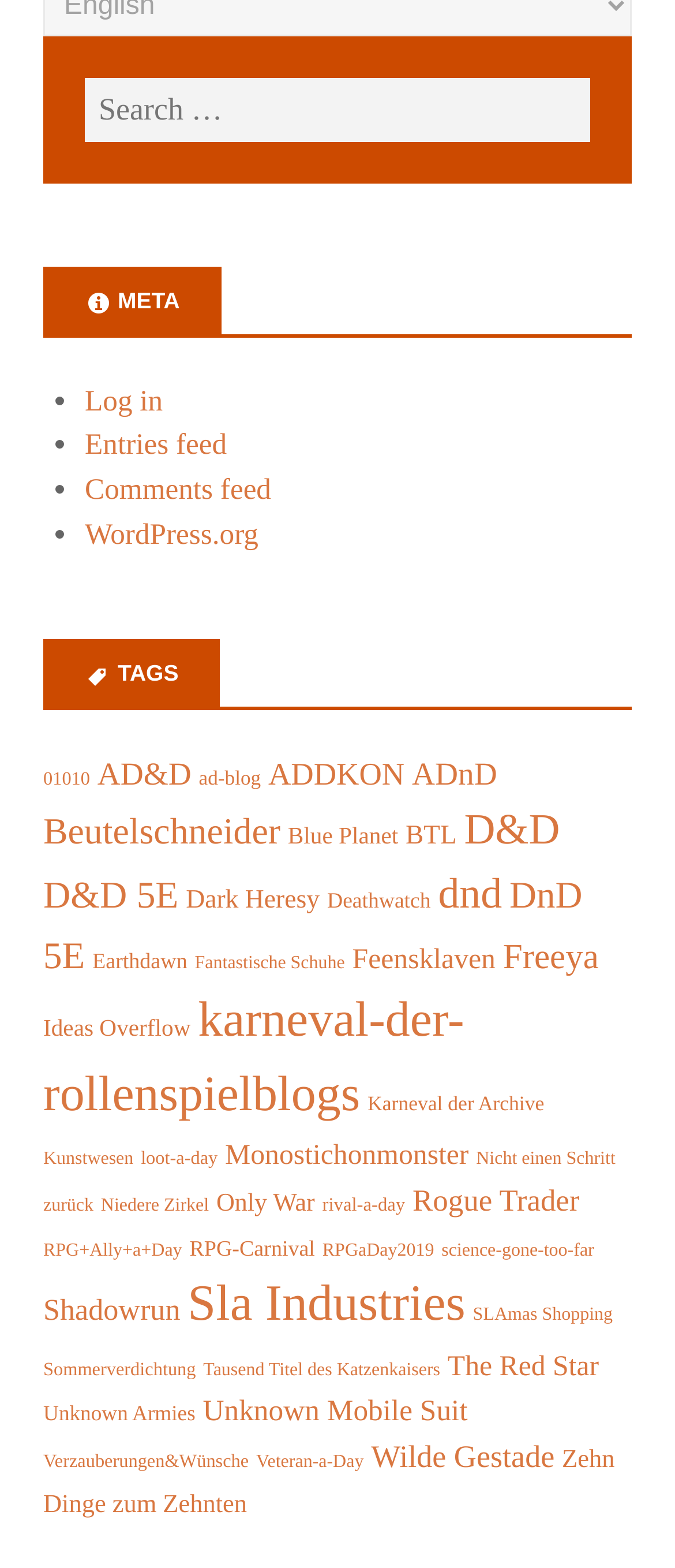Using the provided element description: "Unknown Mobile Suit", identify the bounding box coordinates. The coordinates should be four floats between 0 and 1 in the order [left, top, right, bottom].

[0.3, 0.889, 0.693, 0.91]